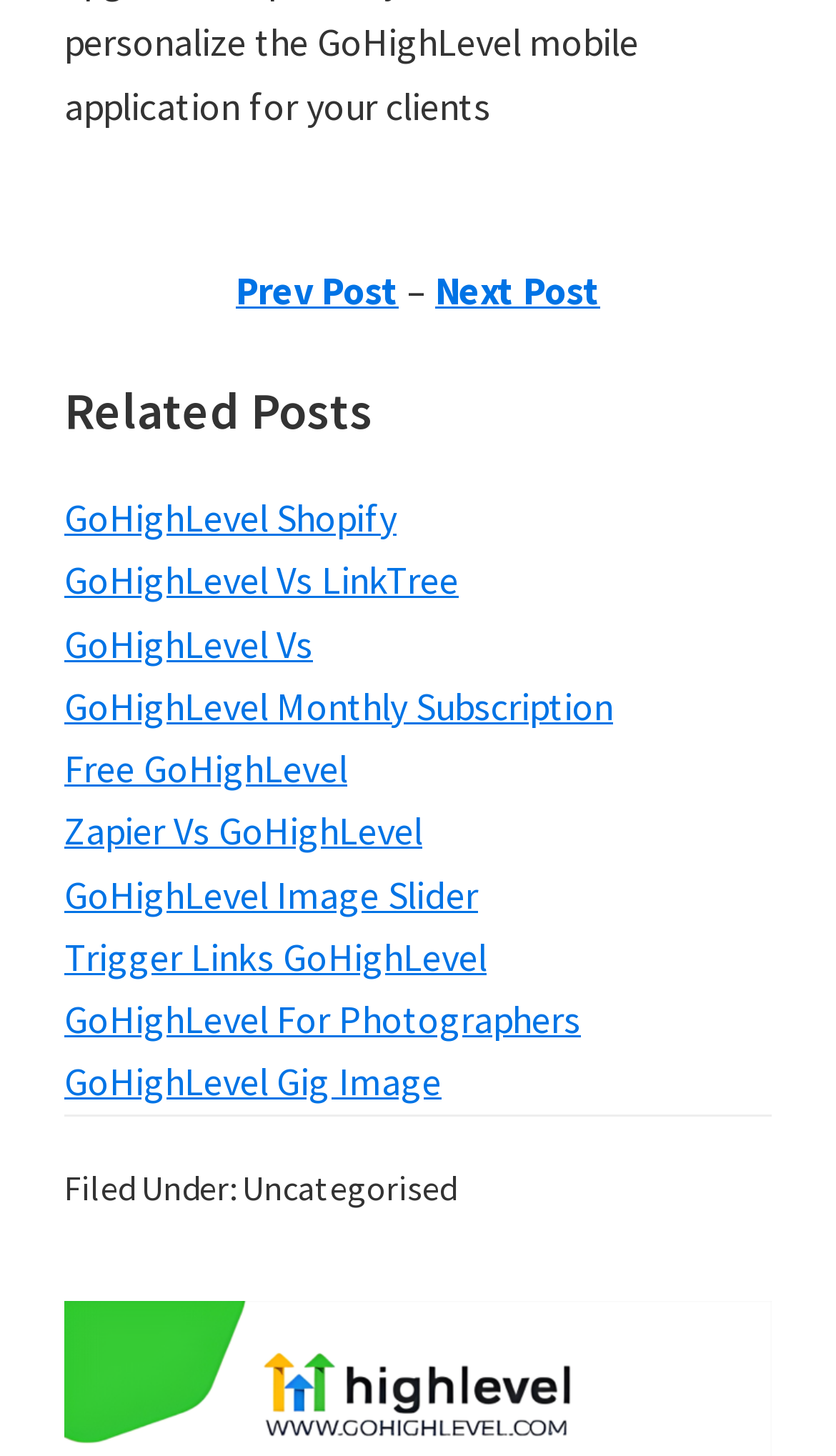Indicate the bounding box coordinates of the clickable region to achieve the following instruction: "Check 'Filed Under: Uncategorised'."

[0.077, 0.8, 0.546, 0.83]